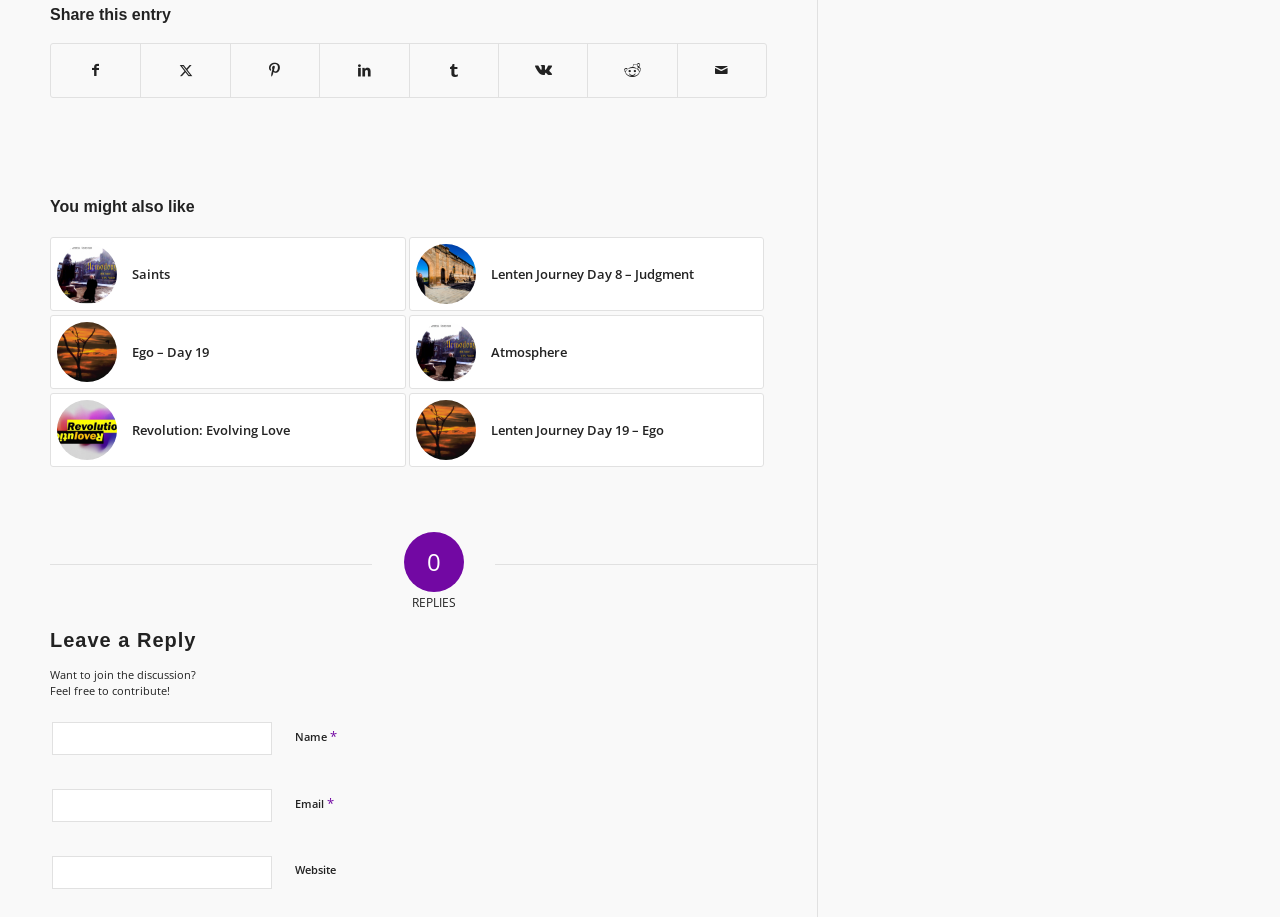Pinpoint the bounding box coordinates of the clickable element to carry out the following instruction: "Enter your name."

[0.041, 0.787, 0.212, 0.823]